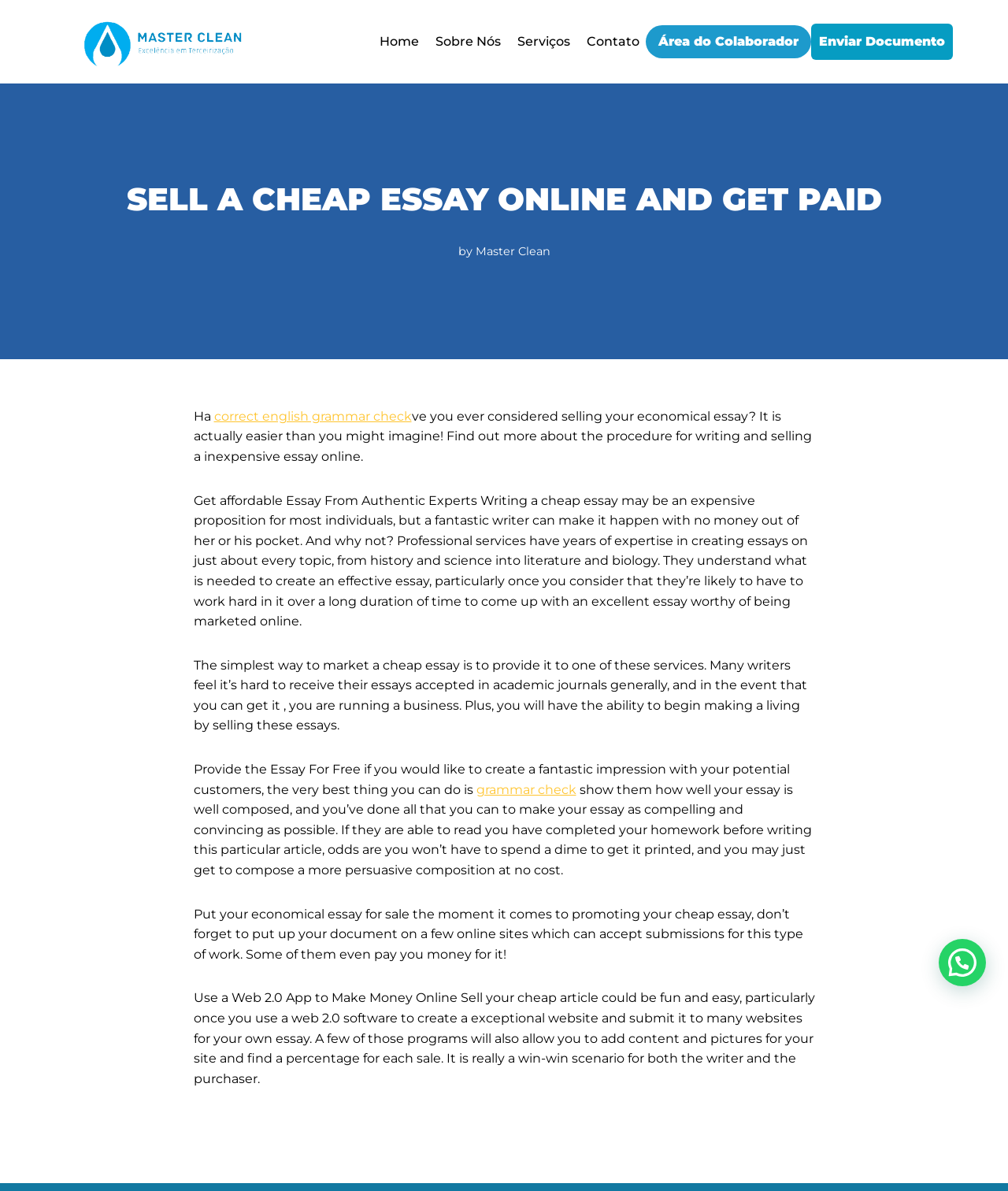Please find the top heading of the webpage and generate its text.

SELL A CHEAP ESSAY ONLINE AND GET PAID